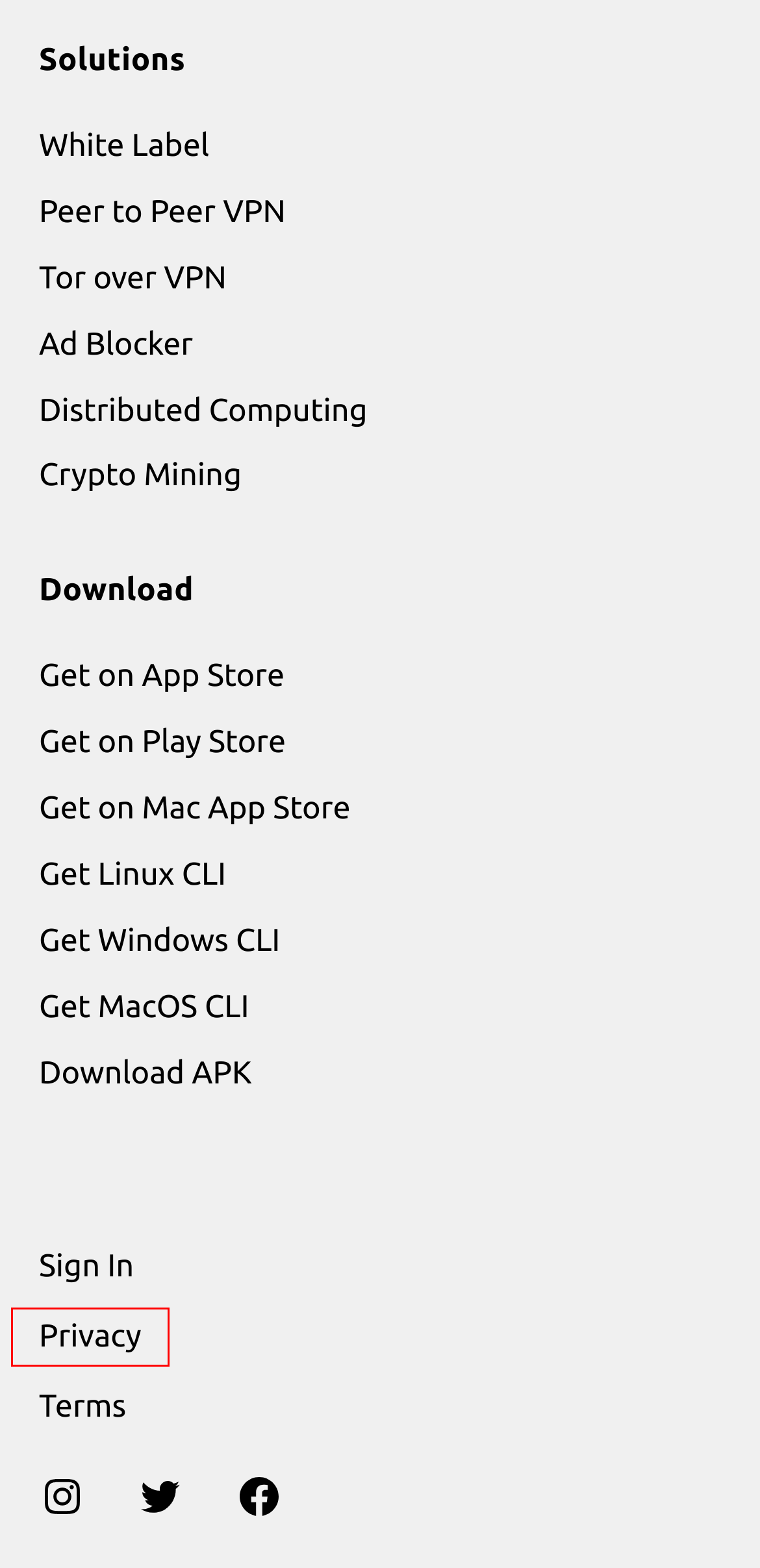Using the screenshot of a webpage with a red bounding box, pick the webpage description that most accurately represents the new webpage after the element inside the red box is clicked. Here are the candidates:
A. Tor over VPN - ForestVPN
B. Privacy Policy - ForestVPN
C. Peer to Peer (P2P) VPN - ForestVPN
D. Ad blocker VPN - ForestVPN
E. Terms of Service - ForestVPN
F. Messaging Apps Showdown: Signal vs. Telegram - ForestVPN
G. Fast, secure, and modern VPN - ForestVPN
H. The VPN white label solution 2024 - ForestVPN

B